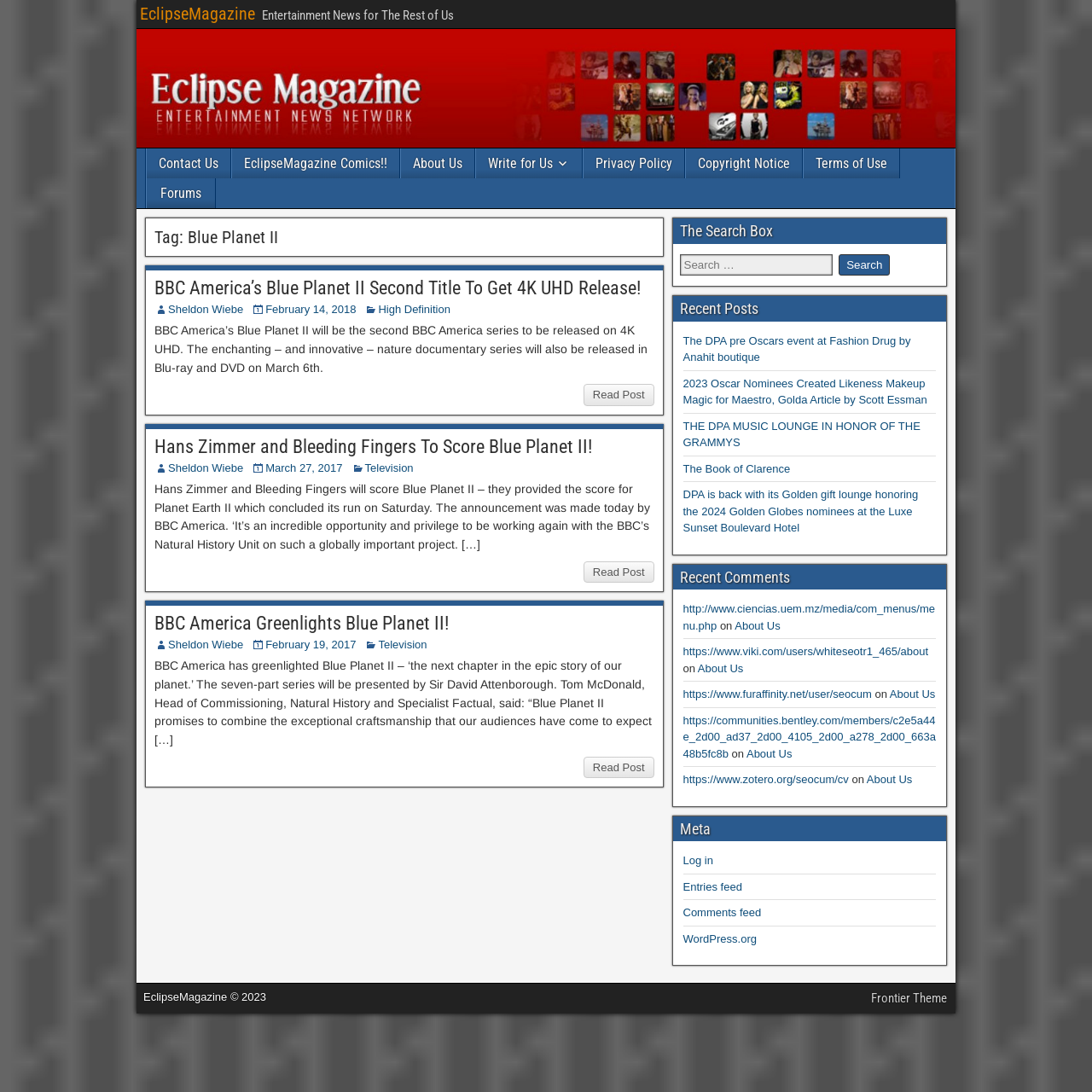Give a concise answer using one word or a phrase to the following question:
What is the search box located in?

Sidebar Right